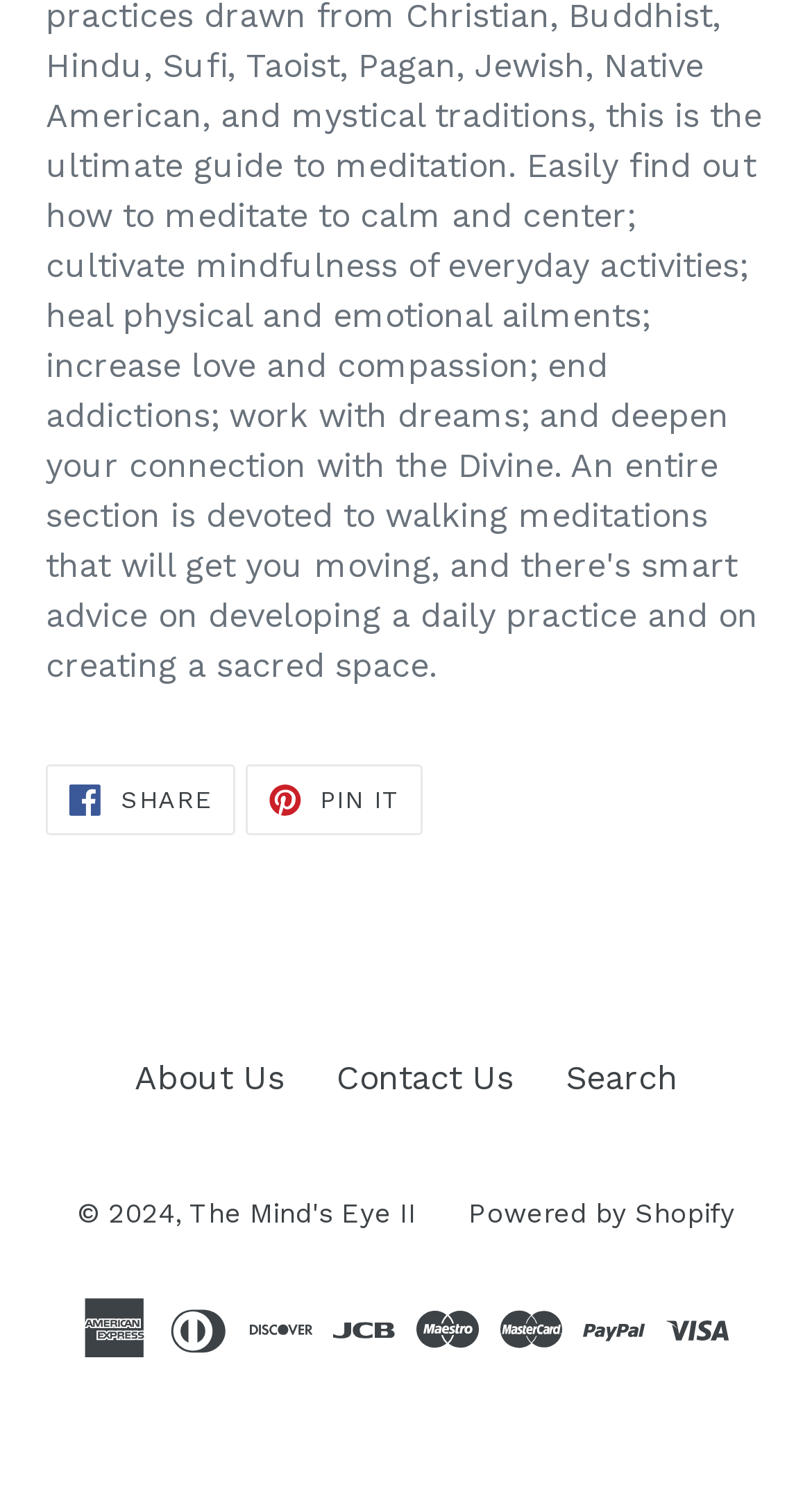What is the social media platform to share on?
Refer to the image and provide a one-word or short phrase answer.

Facebook